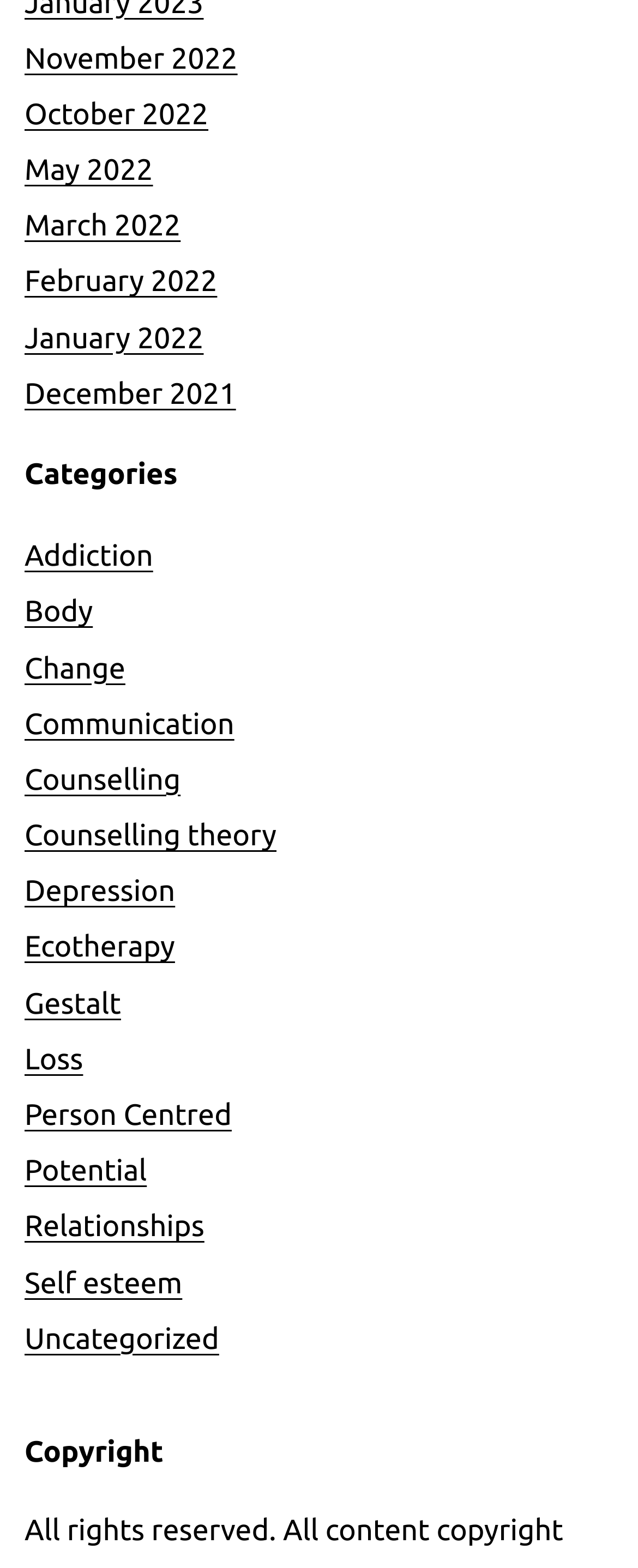What are the months listed at the top?
Based on the visual, give a brief answer using one word or a short phrase.

November 2022 to January 2022